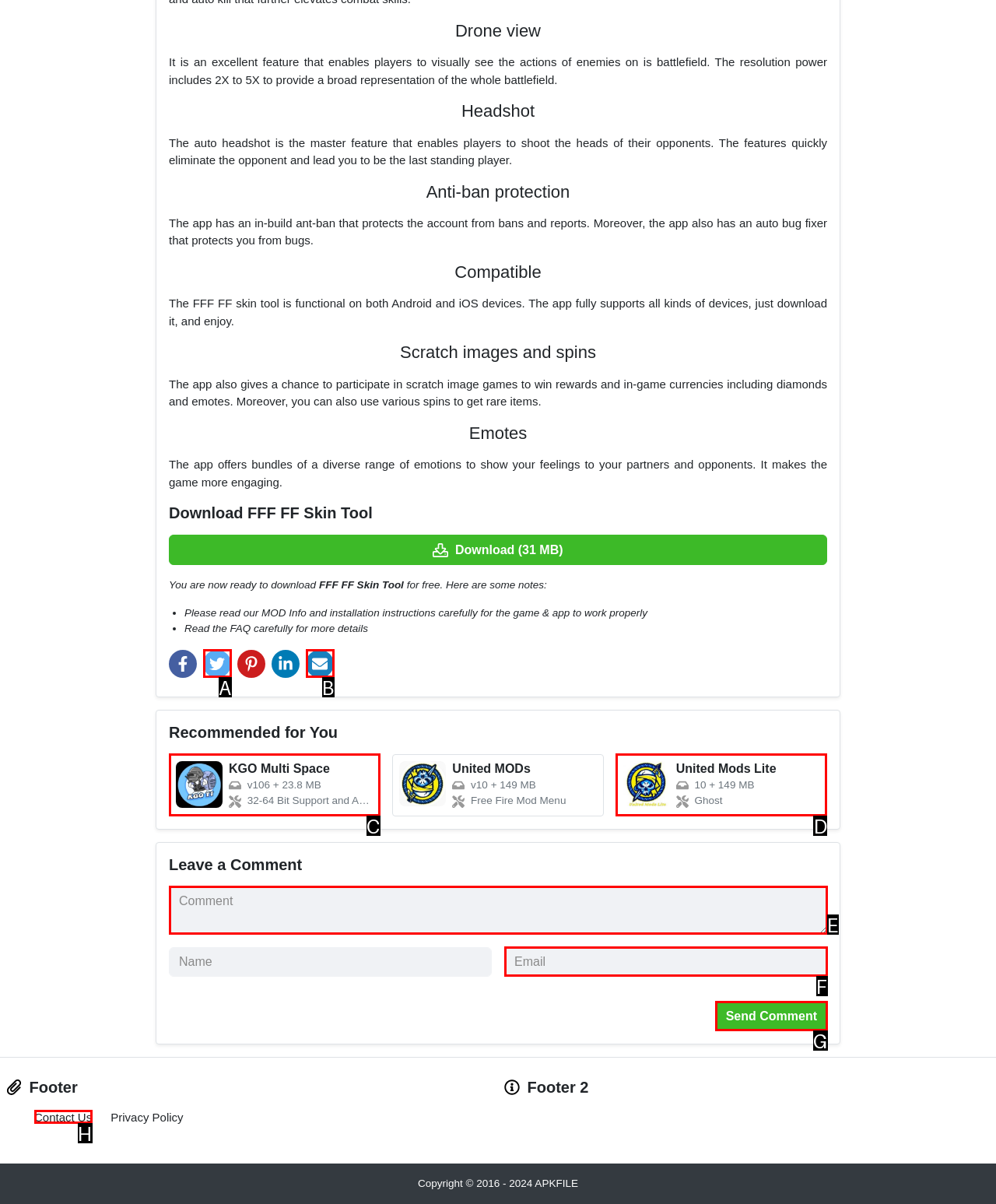Select the HTML element that corresponds to the description: name="comment" placeholder="Comment"
Reply with the letter of the correct option from the given choices.

E